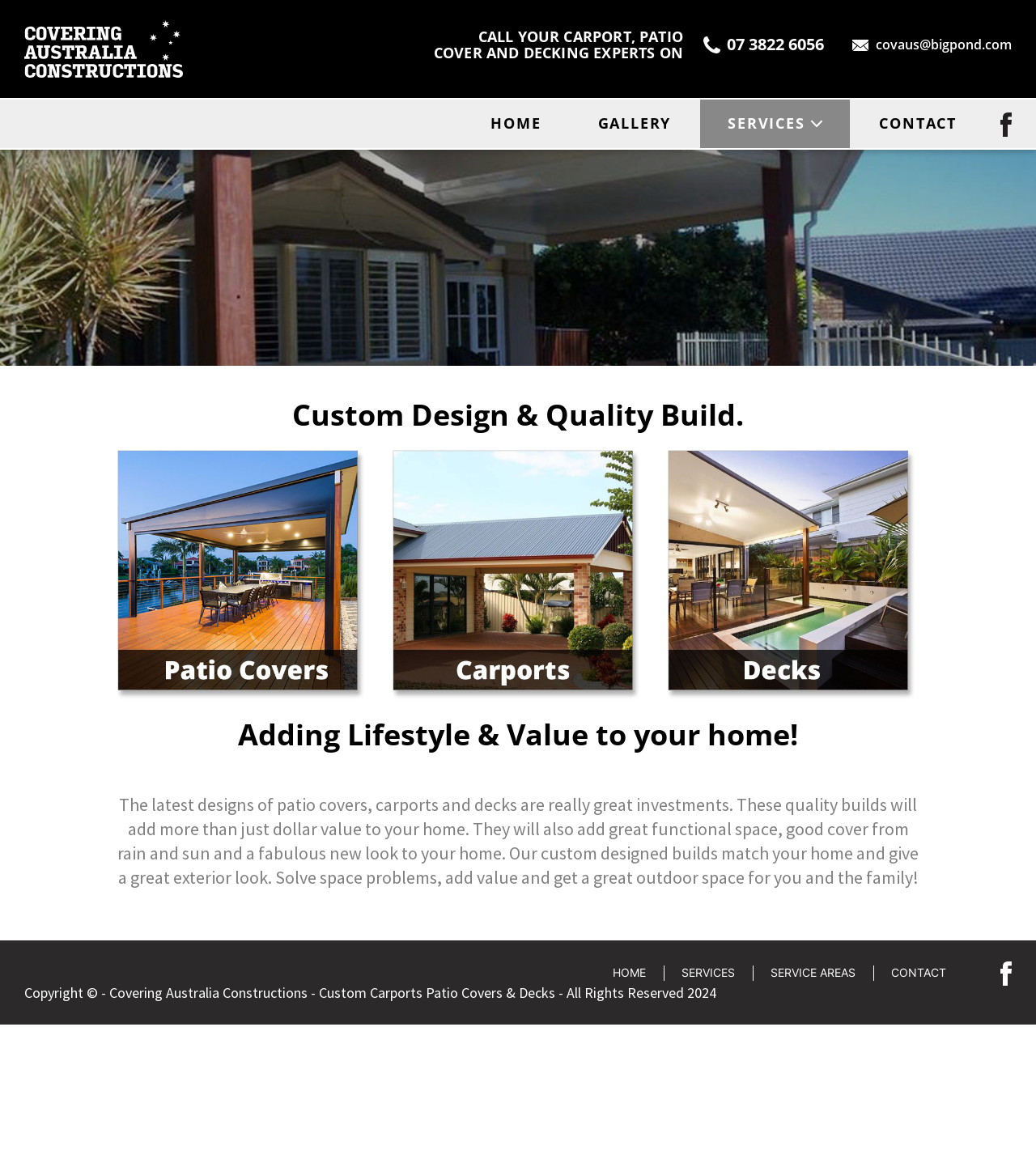Locate the bounding box coordinates of the clickable region to complete the following instruction: "Click the 'CONTACT' link."

[0.822, 0.085, 0.95, 0.127]